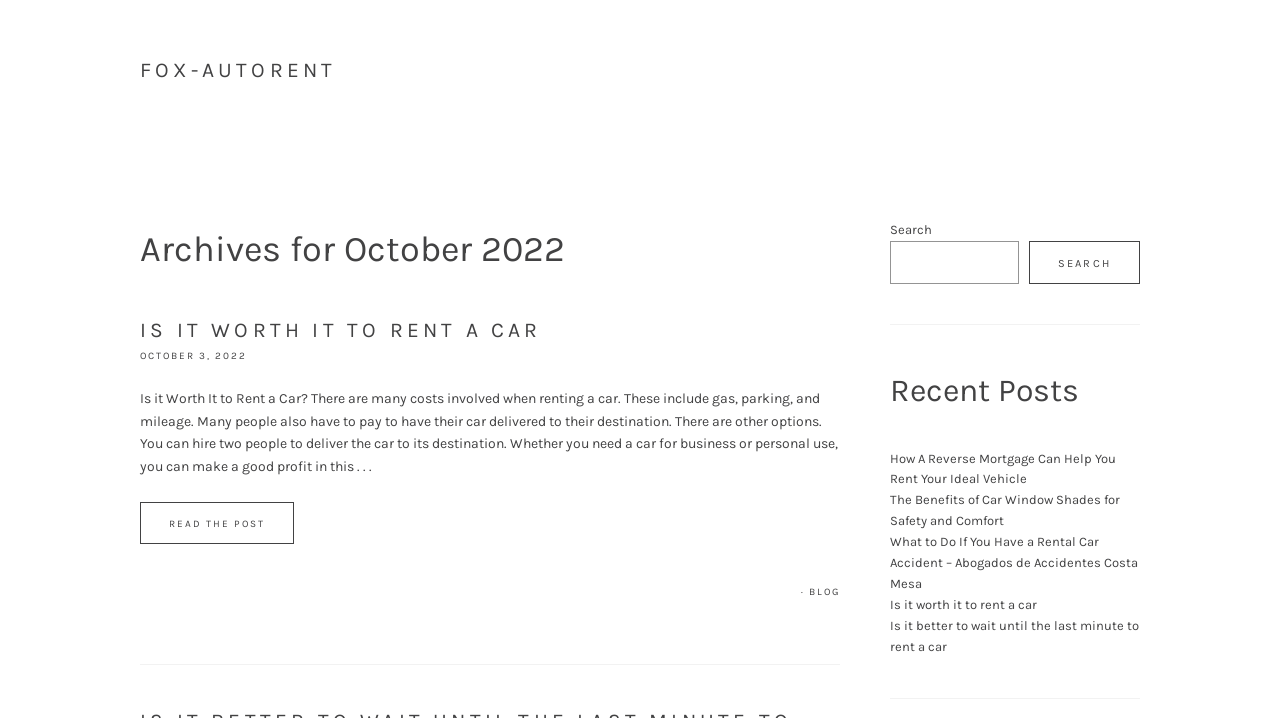Pinpoint the bounding box coordinates of the element you need to click to execute the following instruction: "Read the full article 'Is it worth it to rent a car'". The bounding box should be represented by four float numbers between 0 and 1, in the format [left, top, right, bottom].

[0.109, 0.699, 0.23, 0.758]